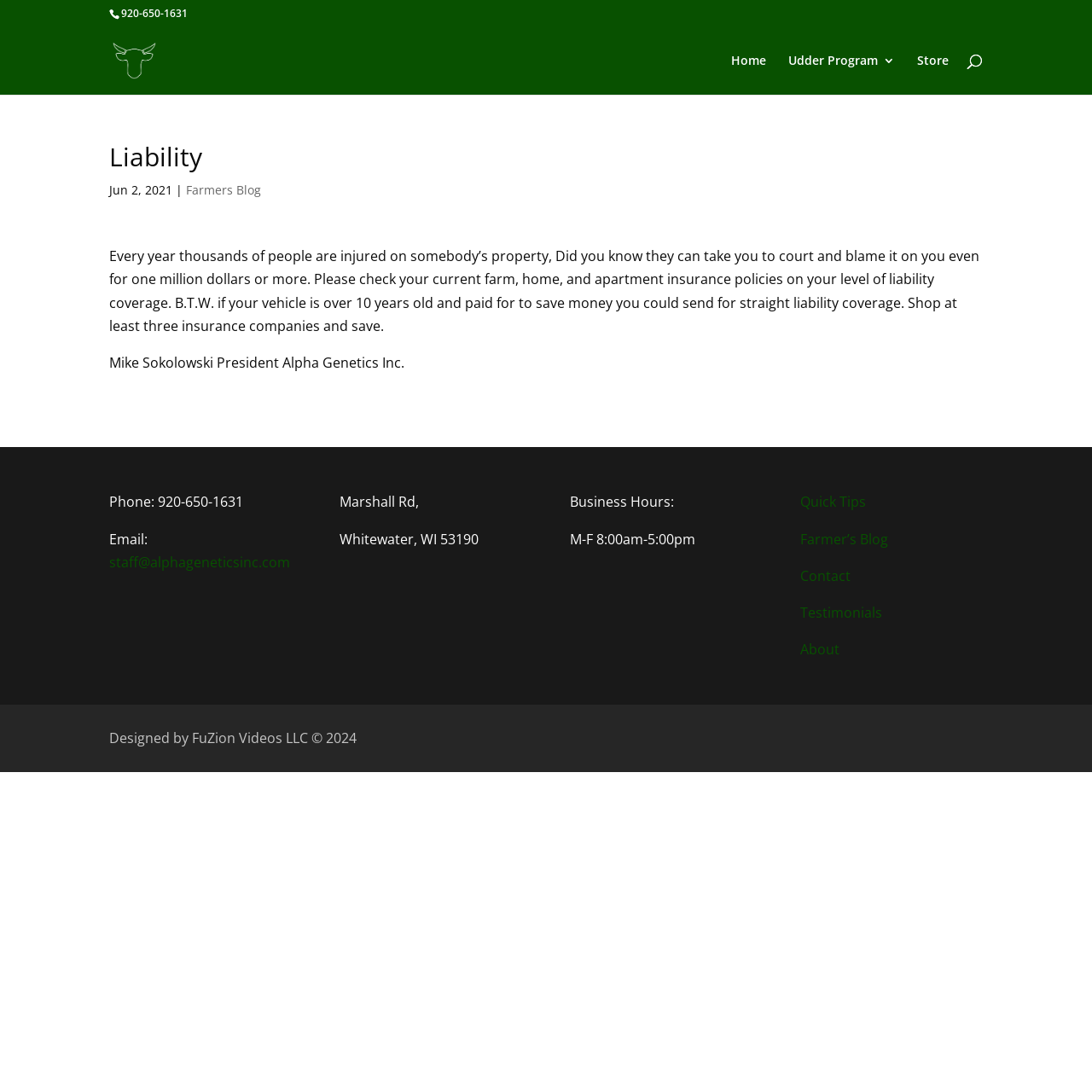Find the bounding box coordinates of the element to click in order to complete the given instruction: "Read the Farmers Blog."

[0.17, 0.166, 0.239, 0.181]